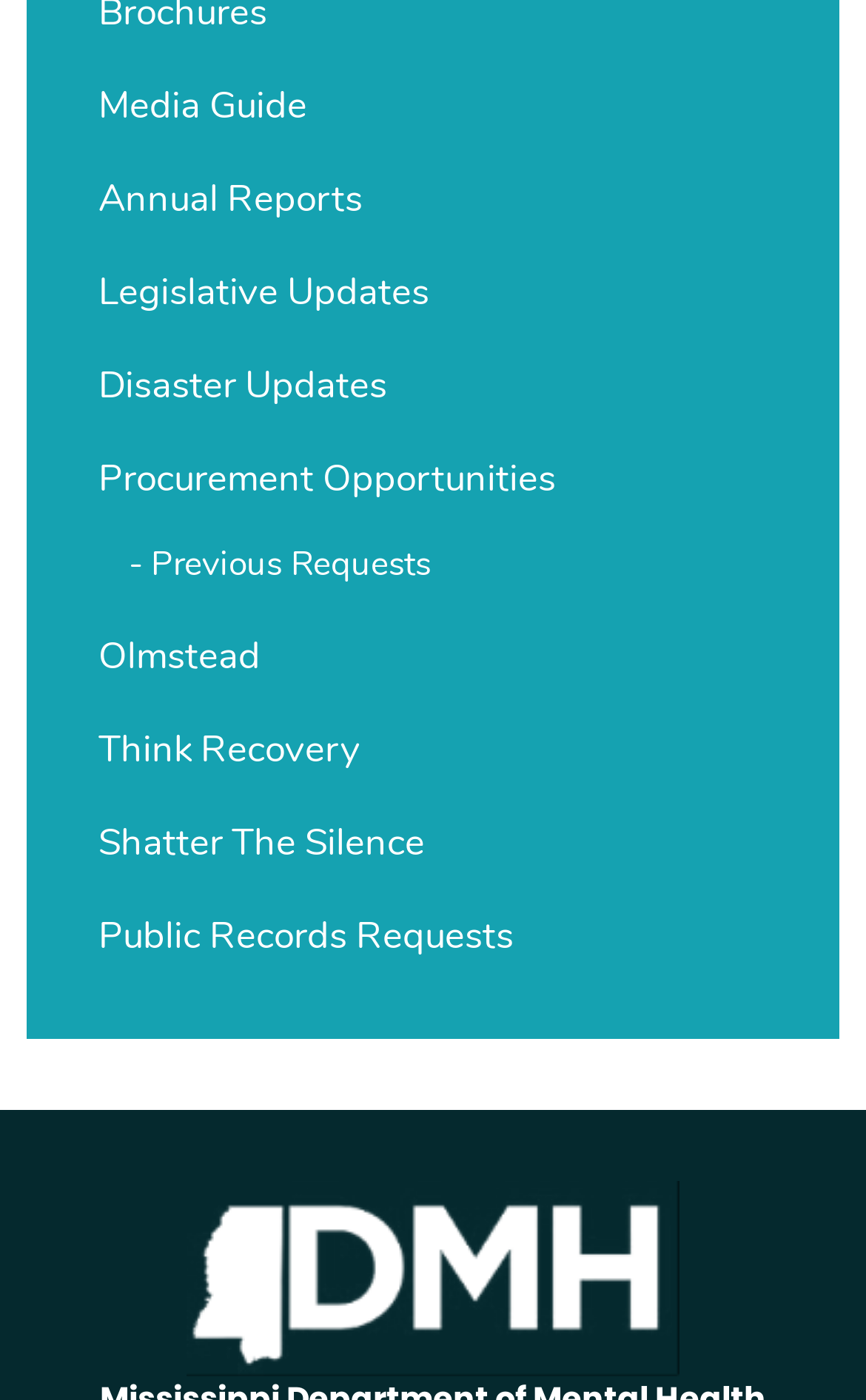Please find the bounding box coordinates in the format (top-left x, top-left y, bottom-right x, bottom-right y) for the given element description. Ensure the coordinates are floating point numbers between 0 and 1. Description: Shatter The Silence

[0.092, 0.571, 0.908, 0.637]